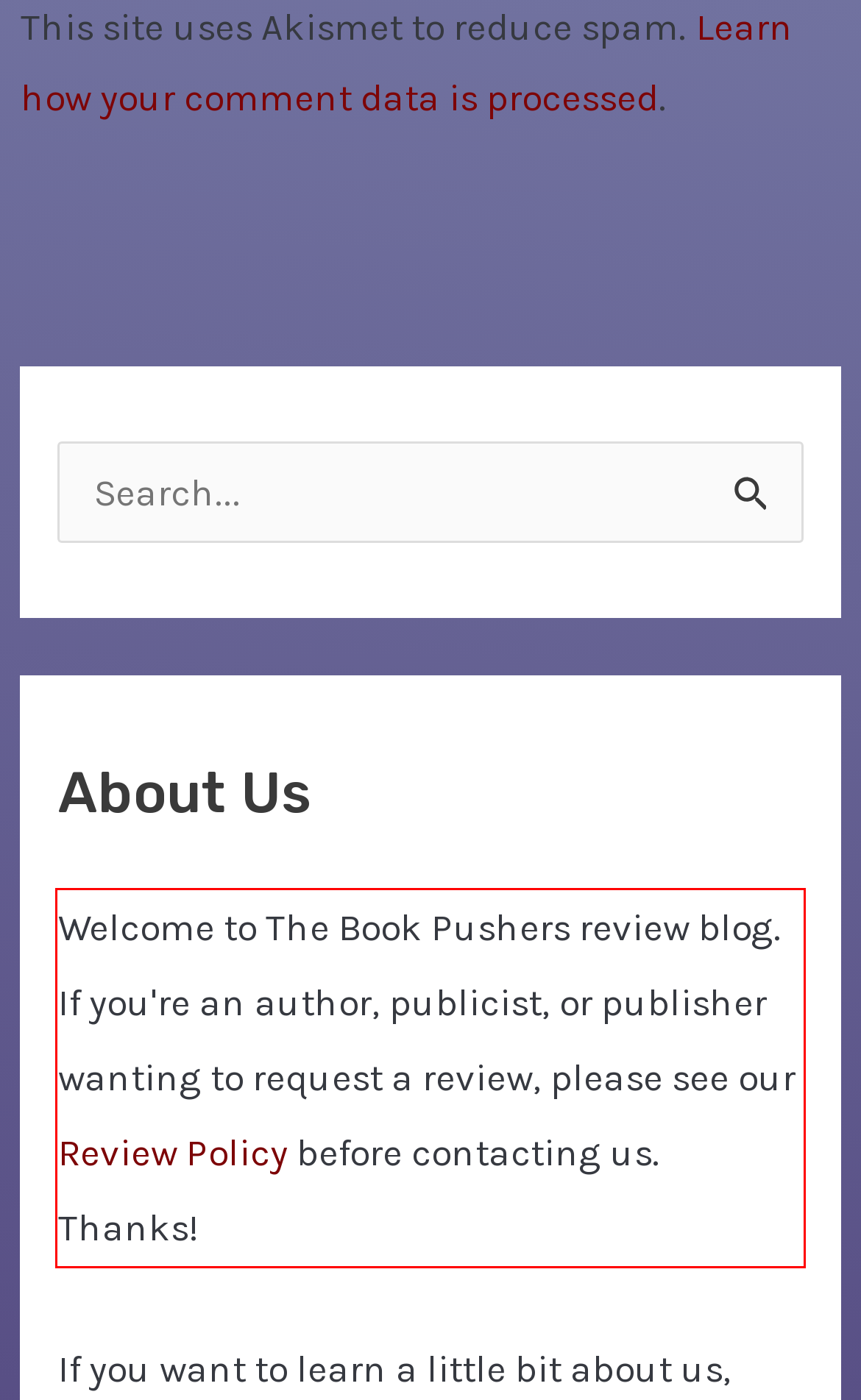With the provided screenshot of a webpage, locate the red bounding box and perform OCR to extract the text content inside it.

Welcome to The Book Pushers review blog. If you're an author, publicist, or publisher wanting to request a review, please see our Review Policy before contacting us. Thanks!